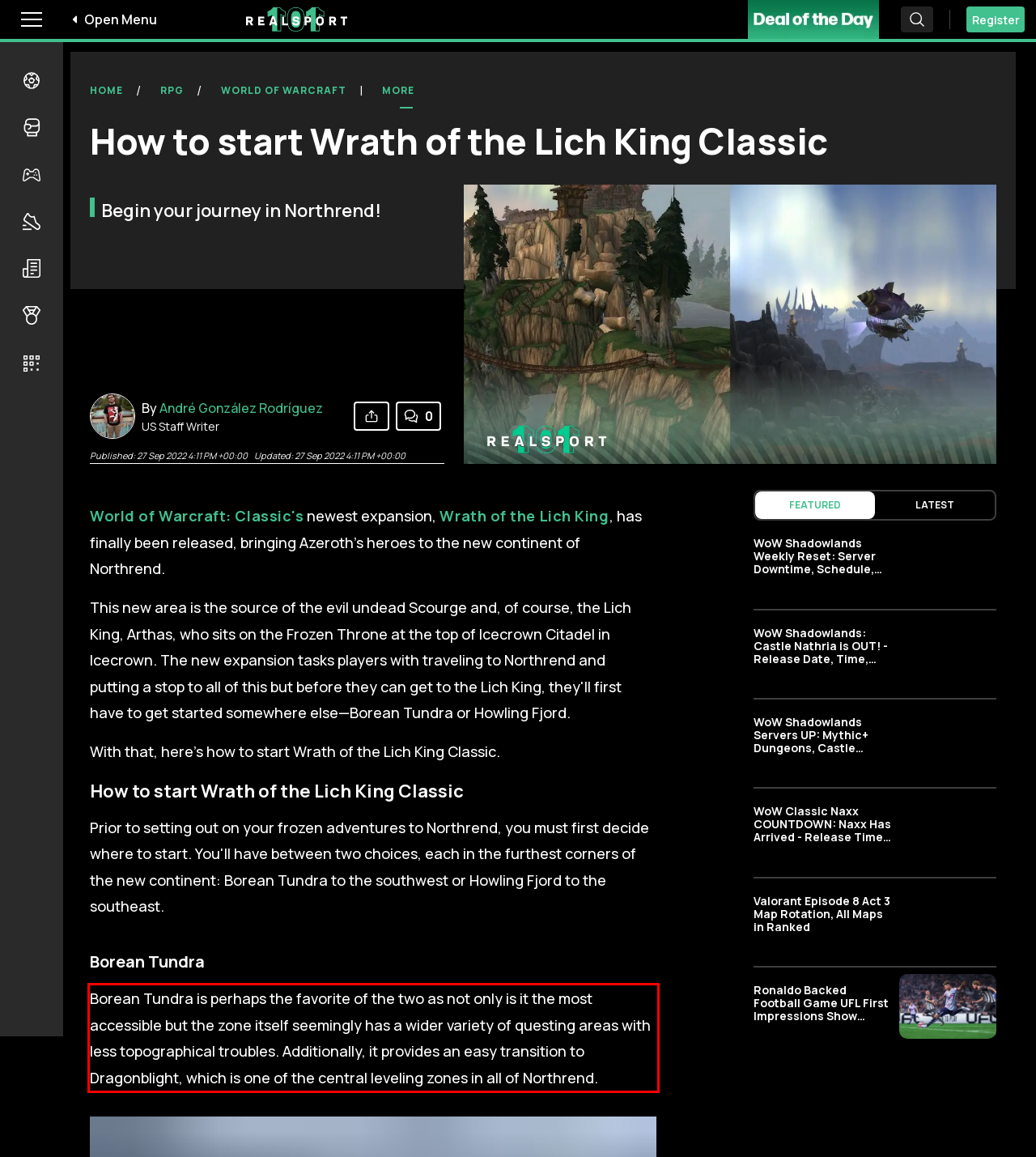You have a screenshot of a webpage with a red bounding box. Use OCR to generate the text contained within this red rectangle.

Borean Tundra is perhaps the favorite of the two as not only is it the most accessible but the zone itself seemingly has a wider variety of questing areas with less topographical troubles. Additionally, it provides an easy transition to Dragonblight, which is one of the central leveling zones in all of Northrend.